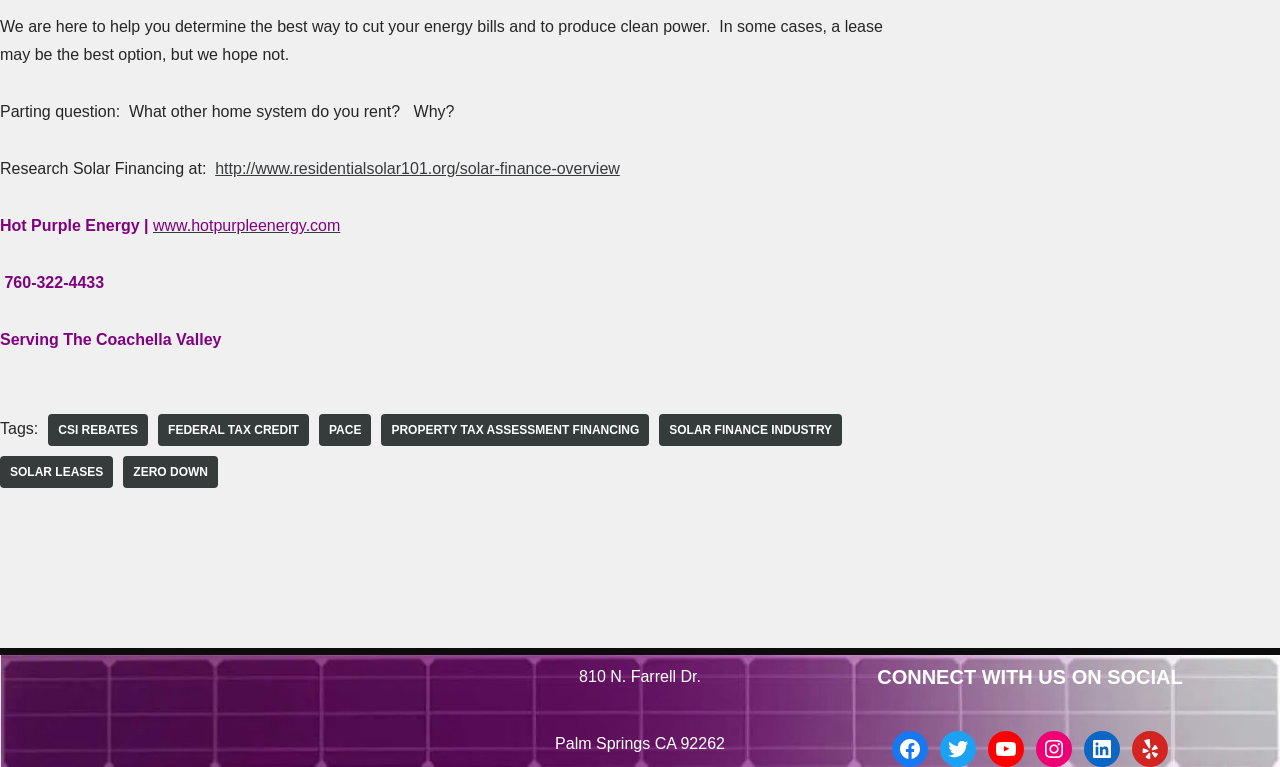What is the company's address?
Answer briefly with a single word or phrase based on the image.

810 N. Farrell Dr., Palm Springs CA 92262